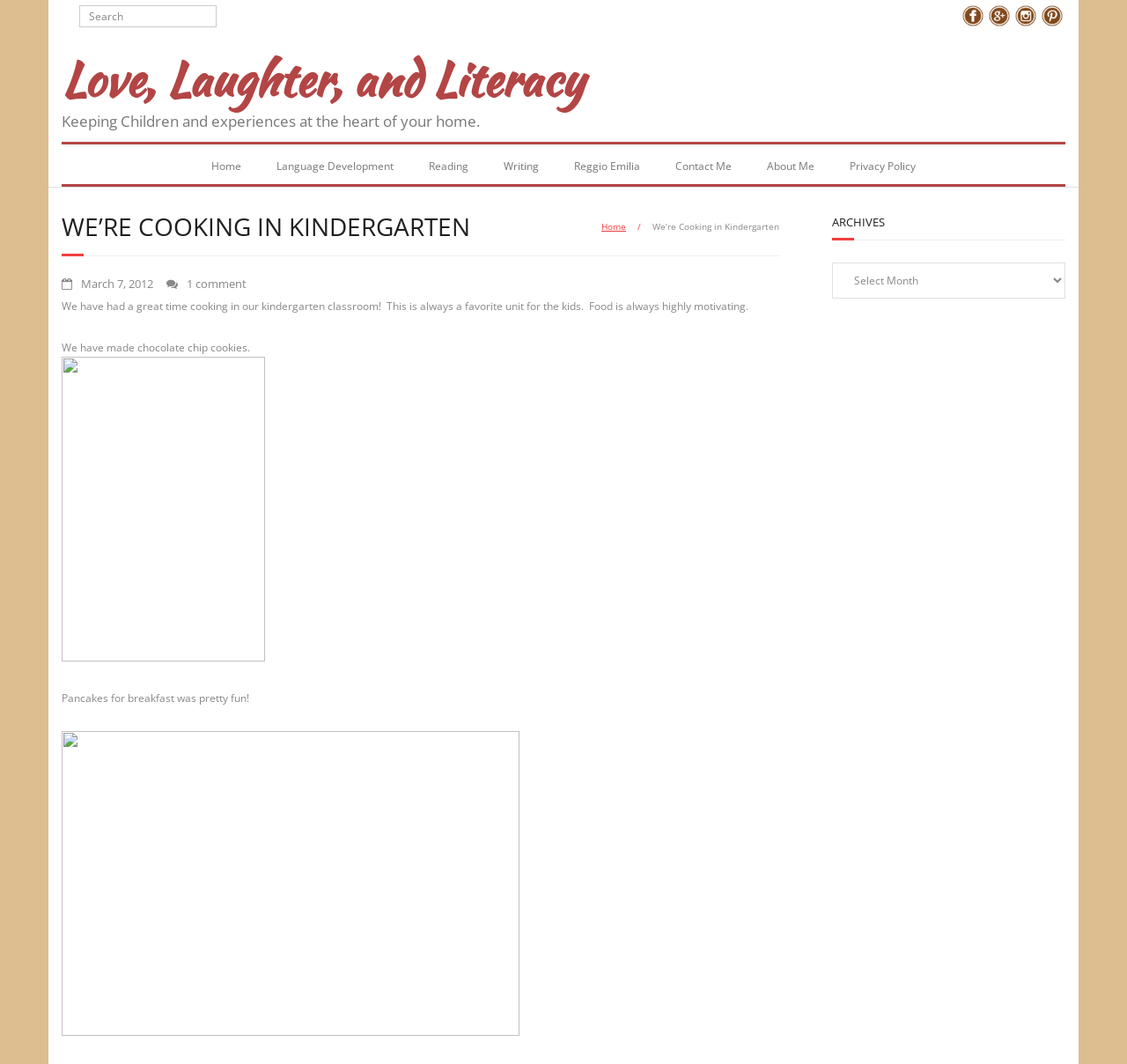What type of food did the kids make in the kindergarten classroom?
From the image, respond with a single word or phrase.

Cookies and pancakes